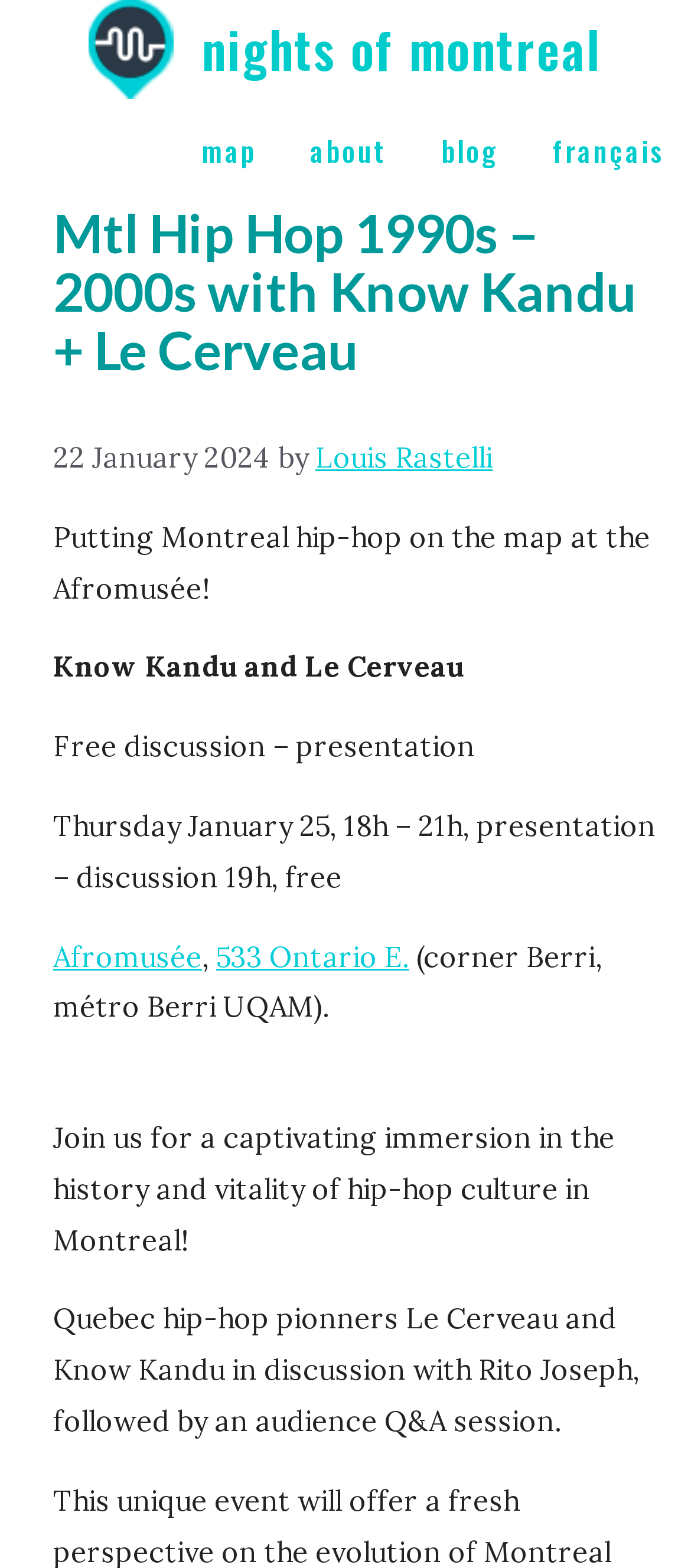Generate the text content of the main headline of the webpage.

Mtl Hip Hop 1990s – 2000s with Know Kandu + Le Cerveau